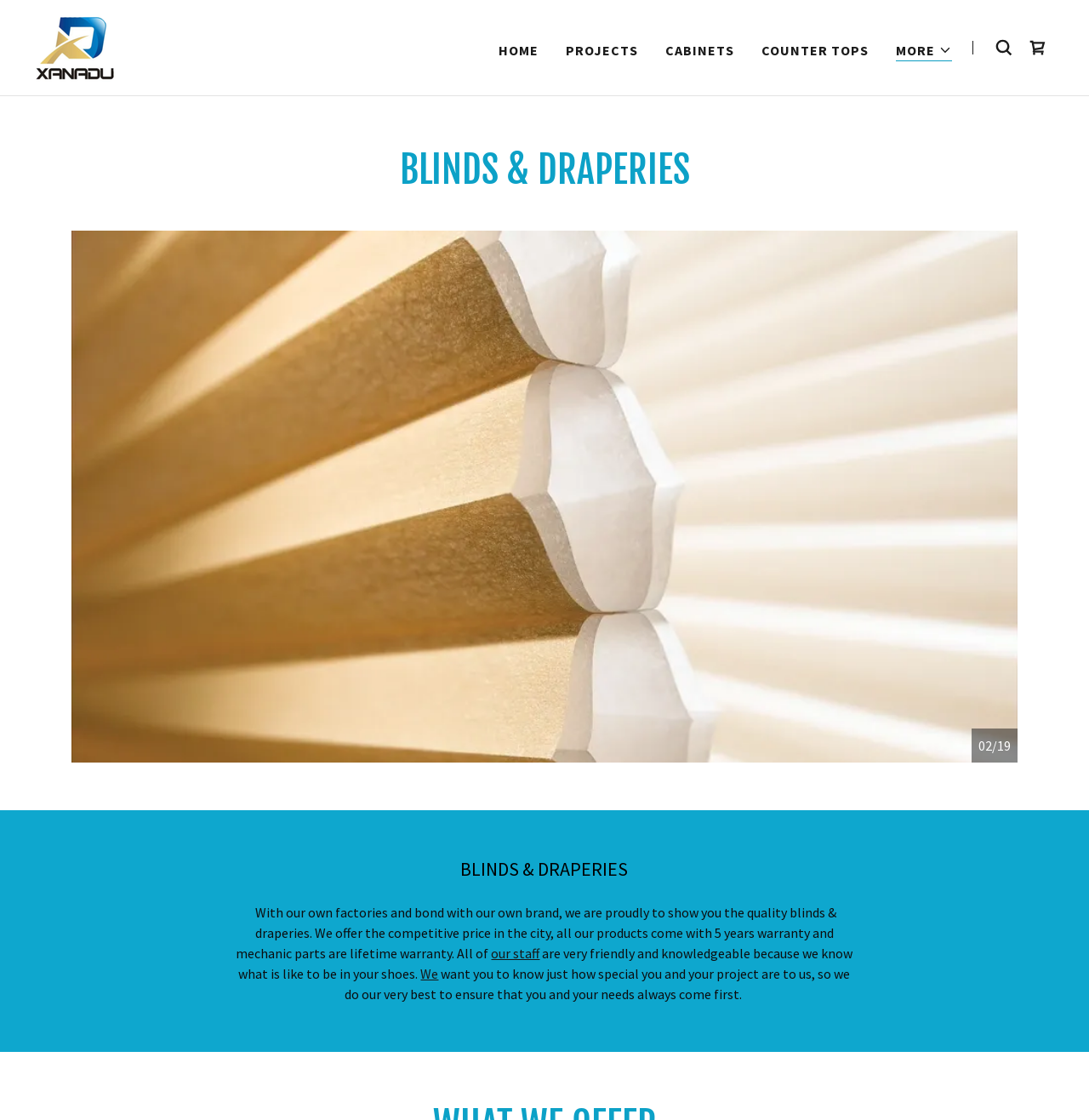Locate the bounding box coordinates of the element to click to perform the following action: 'Go to the HOME page'. The coordinates should be given as four float values between 0 and 1, in the form of [left, top, right, bottom].

[0.453, 0.031, 0.499, 0.058]